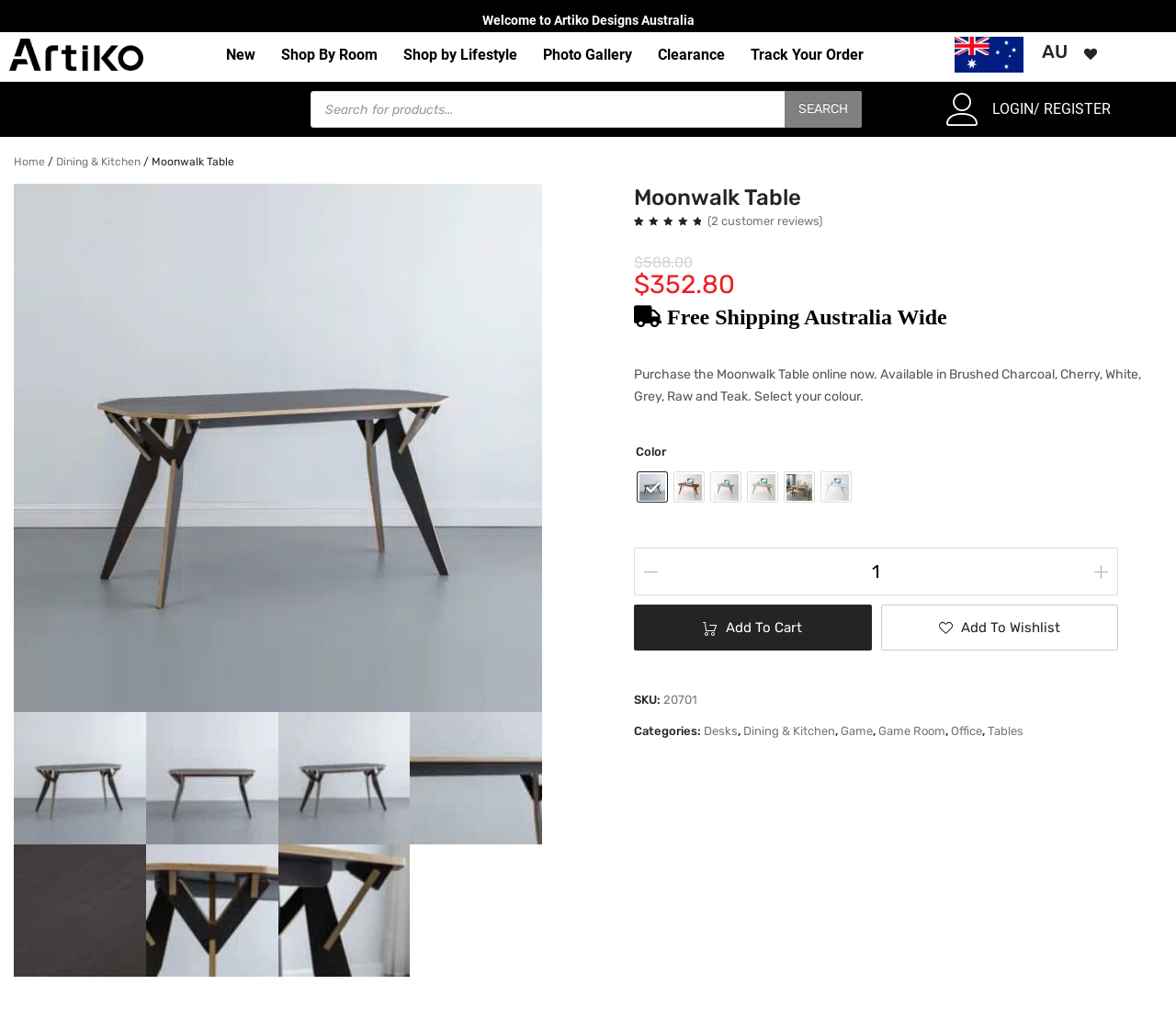Observe the image and answer the following question in detail: What is the price of the Moonwalk Table?

The price of the Moonwalk Table can be found in the product description section, where it is listed as '$352.80' with a strike-through of the original price '$588.00'.